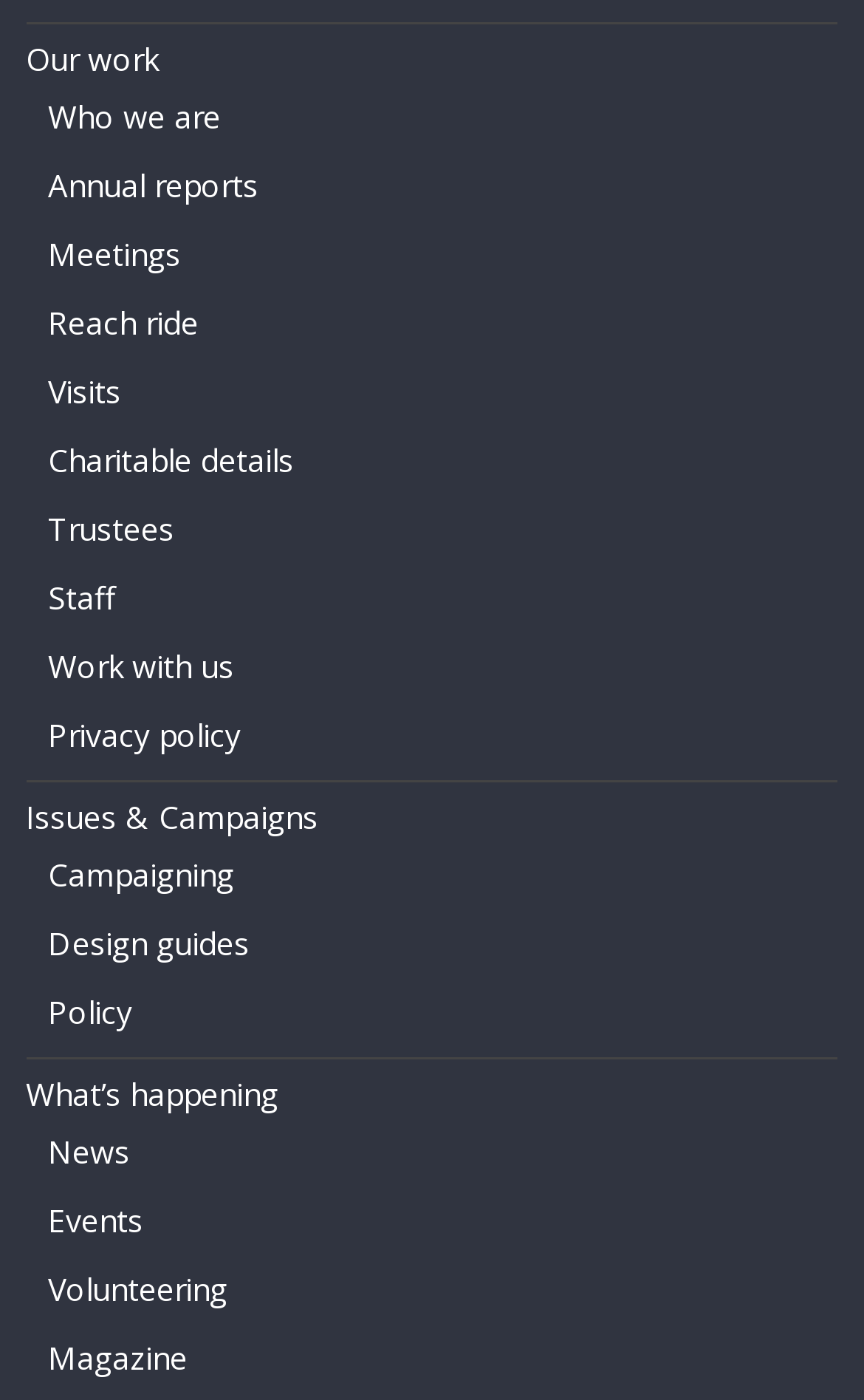How many links are in the top navigation menu?
Relying on the image, give a concise answer in one word or a brief phrase.

17